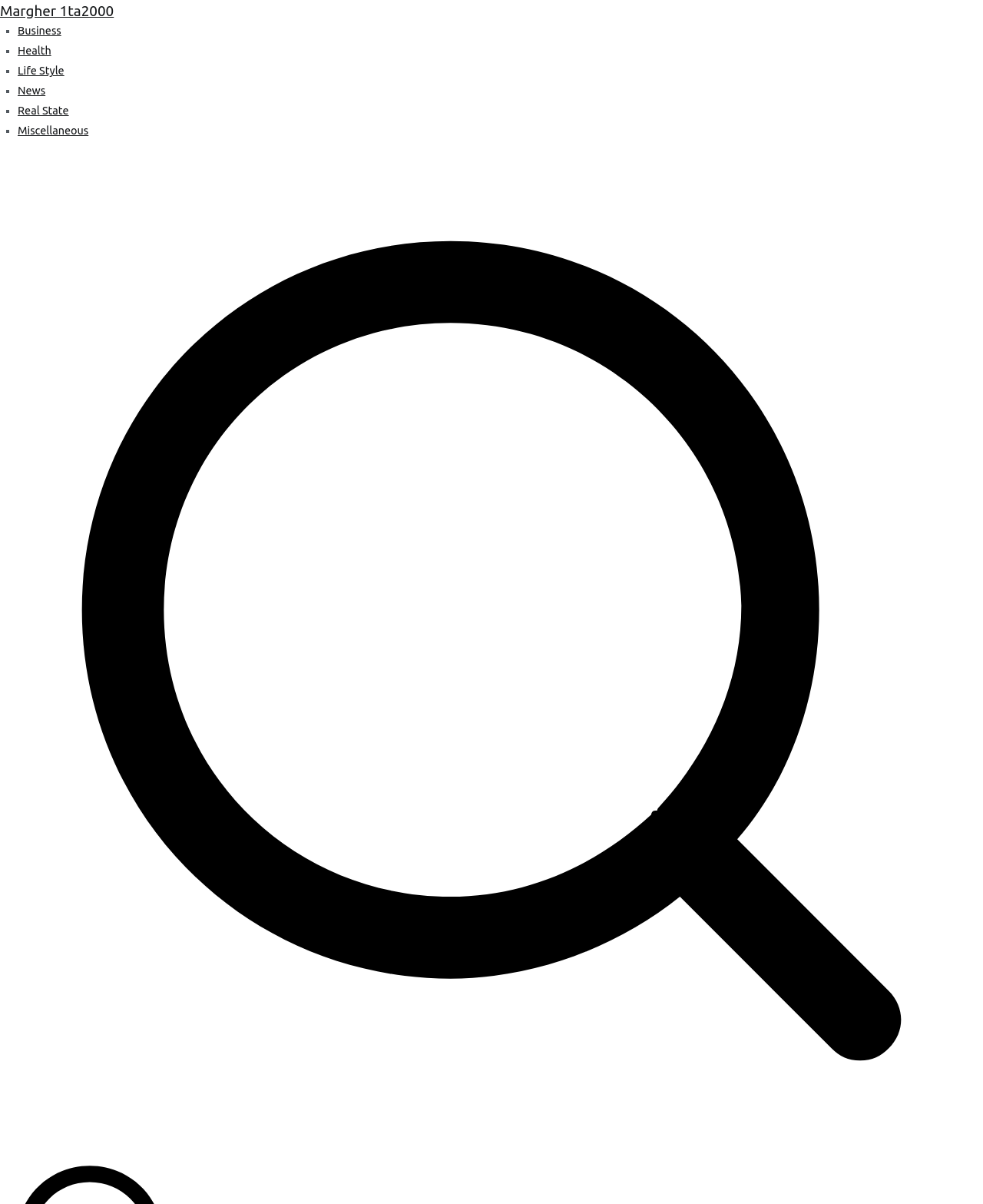Offer a detailed account of what is visible on the webpage.

The webpage appears to be a categorized list of topics, with a prominent link at the top labeled "Margher 1ta2000". Below this link, there are seven categorized links, each preceded by a list marker '■', which are arranged vertically in a list format. The categories include "Business", "Health", "Life Style", "News", "Real State", and "Miscellaneous". 

At the very bottom of the page, there is a horizontal link spanning the entire width of the page, but its text is empty. Above this link, there is a large image that occupies most of the page's vertical space, stretching from the top to the bottom of the page.